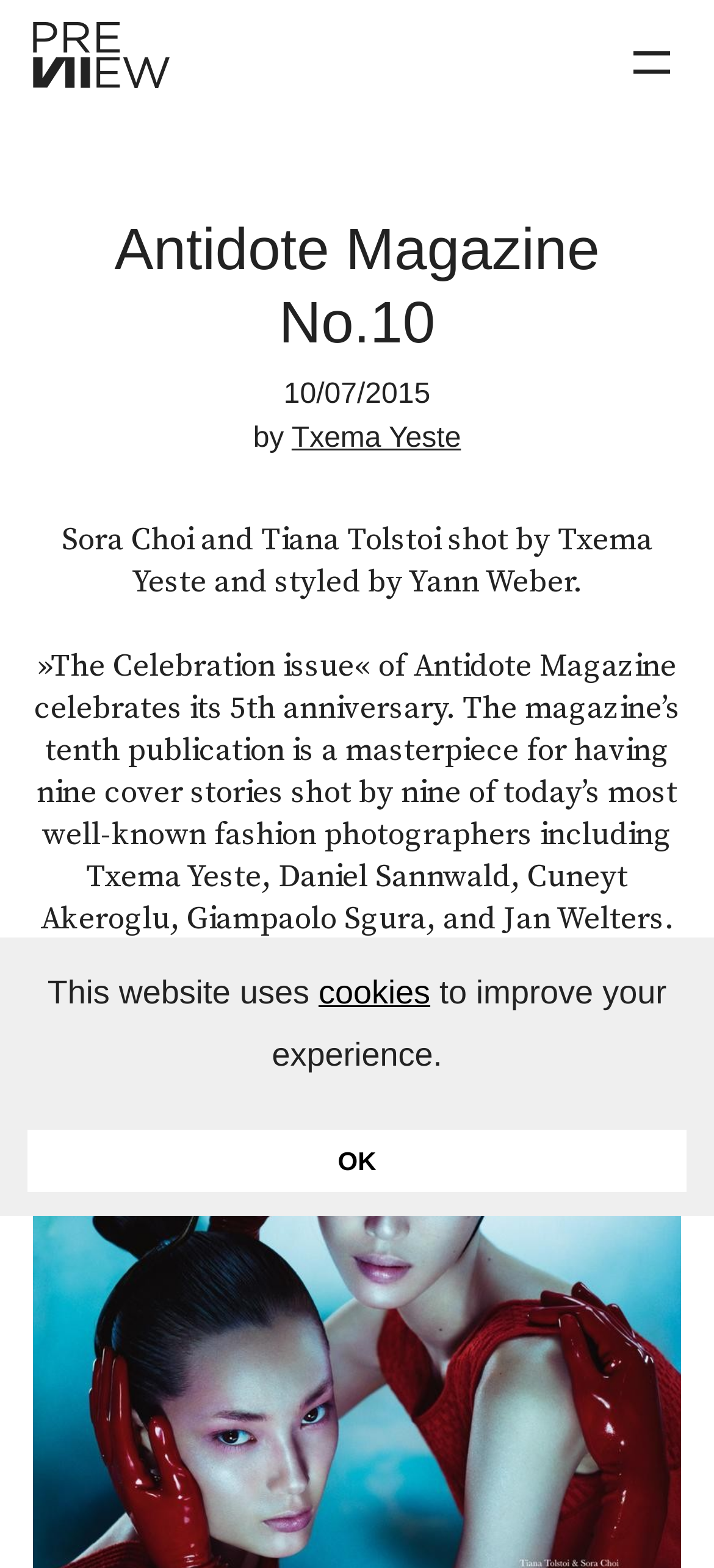Use the details in the image to answer the question thoroughly: 
Who is the stylist of the cover story?

I found the answer by reading the text 'Sora Choi and Tiana Tolstoi shot by Txema Yeste and styled by Yann Weber.' which indicates that Yann Weber is the stylist of the cover story.